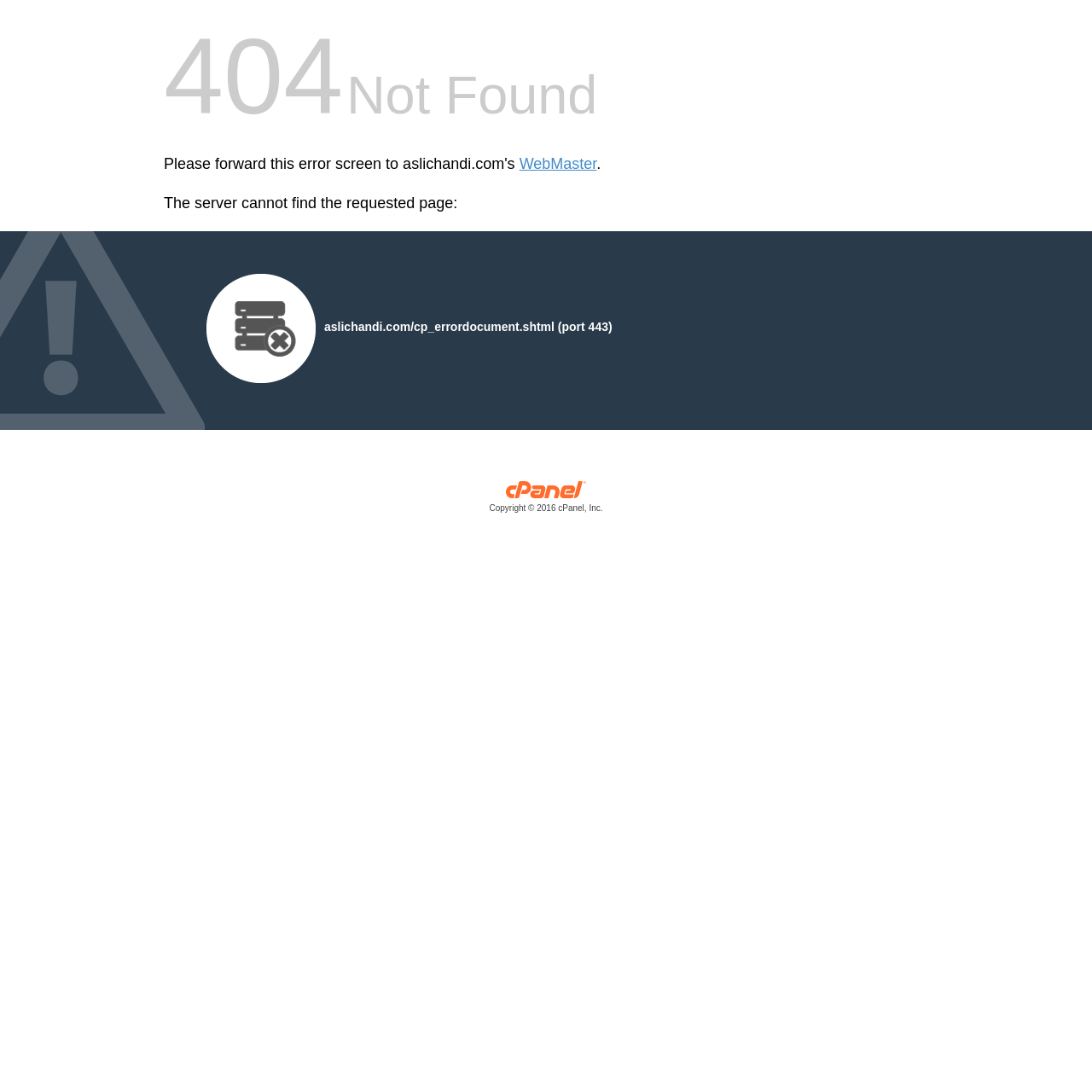What is the purpose of the webpage?
Using the visual information, answer the question in a single word or phrase.

Error page